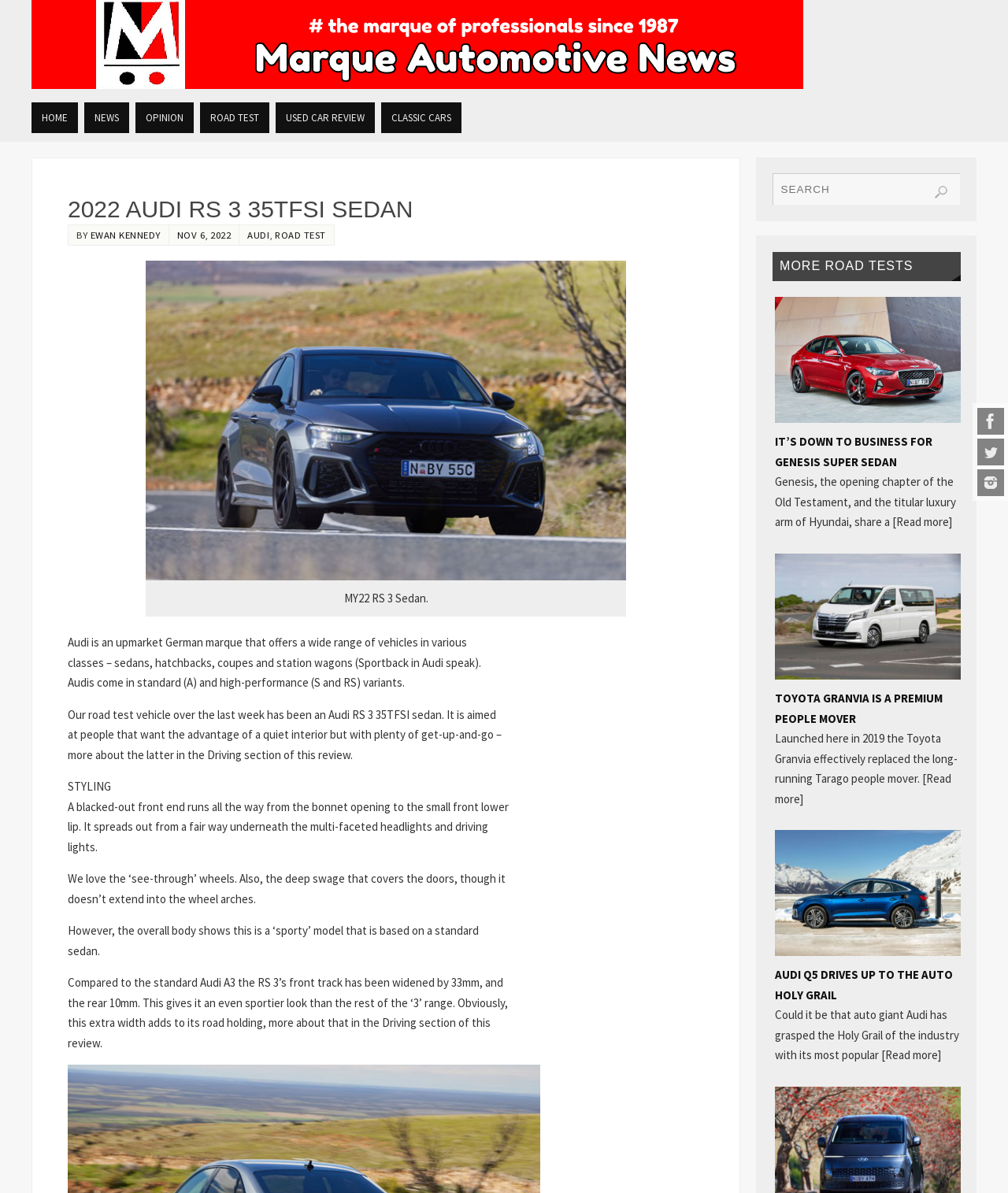Please determine the bounding box coordinates of the clickable area required to carry out the following instruction: "Read more about the Toyota Granvia". The coordinates must be four float numbers between 0 and 1, represented as [left, top, right, bottom].

[0.885, 0.431, 0.944, 0.444]